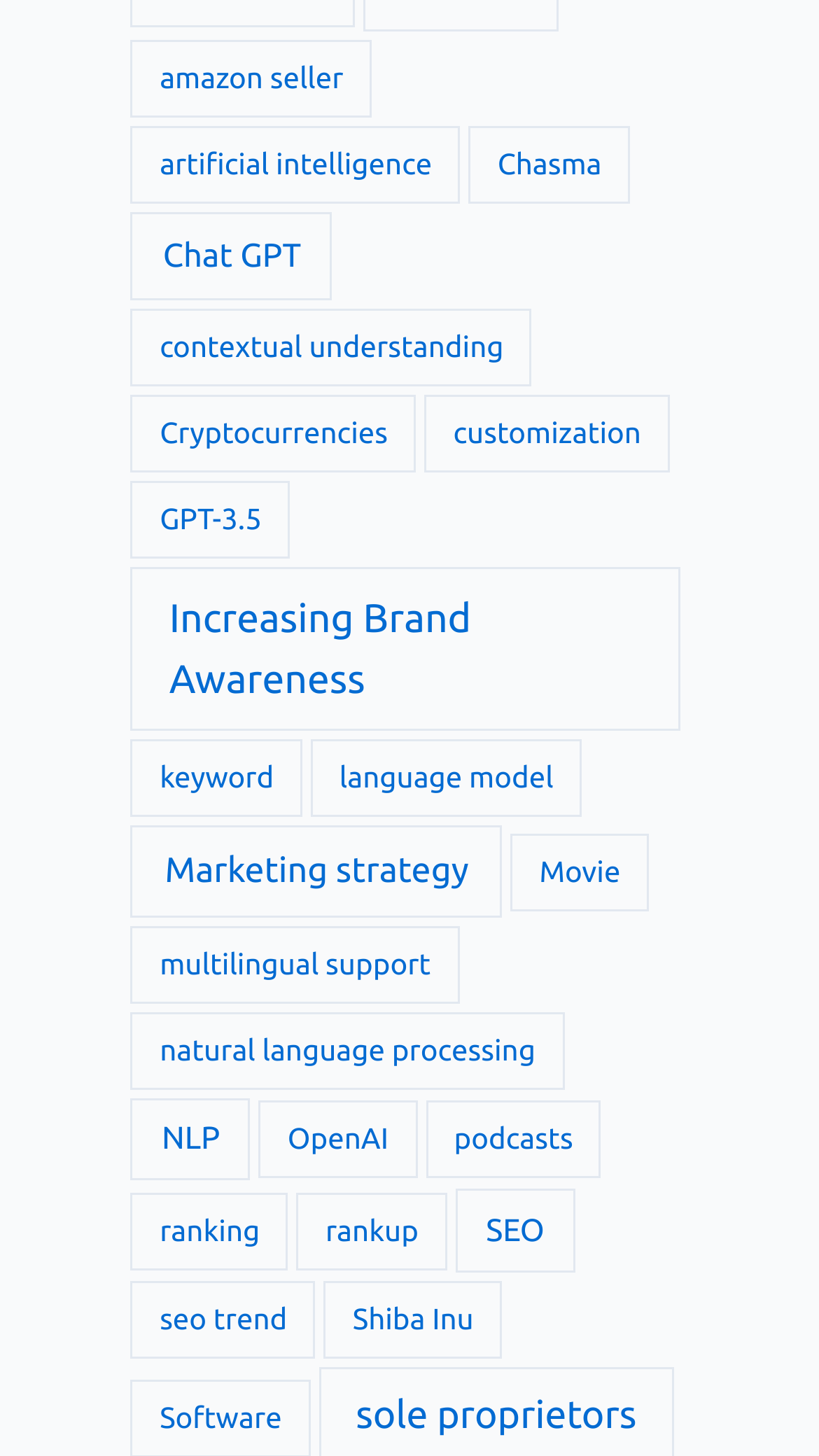Based on the image, give a detailed response to the question: How many cryptocurrency-related topics are there?

I found only one link that is related to cryptocurrency, which is 'Cryptocurrencies (1 item)'. Therefore, there is only 1 cryptocurrency-related topic.